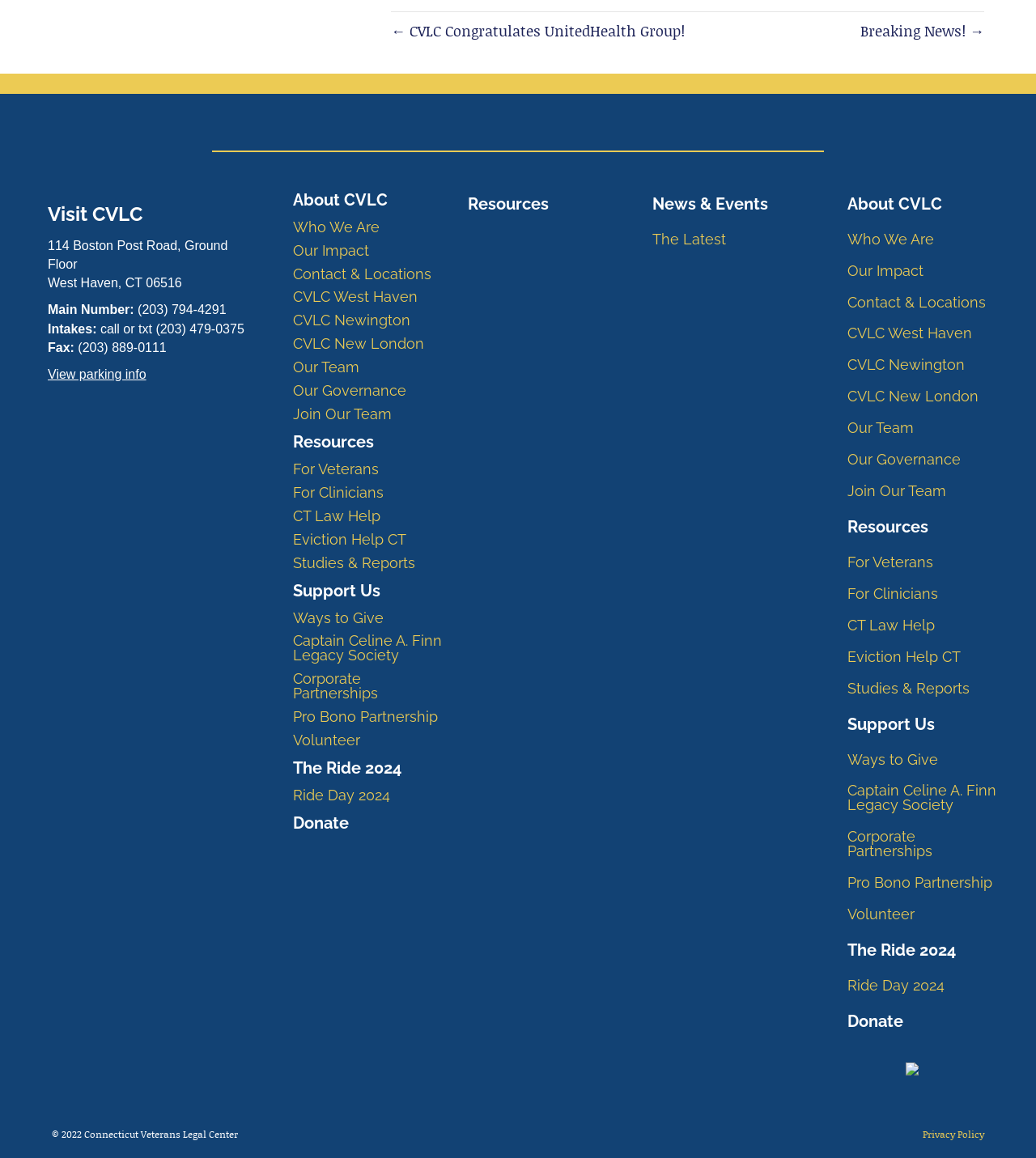Use a single word or phrase to respond to the question:
What is the address of CVLC?

114 Boston Post Road, Ground Floor, West Haven, CT 06516